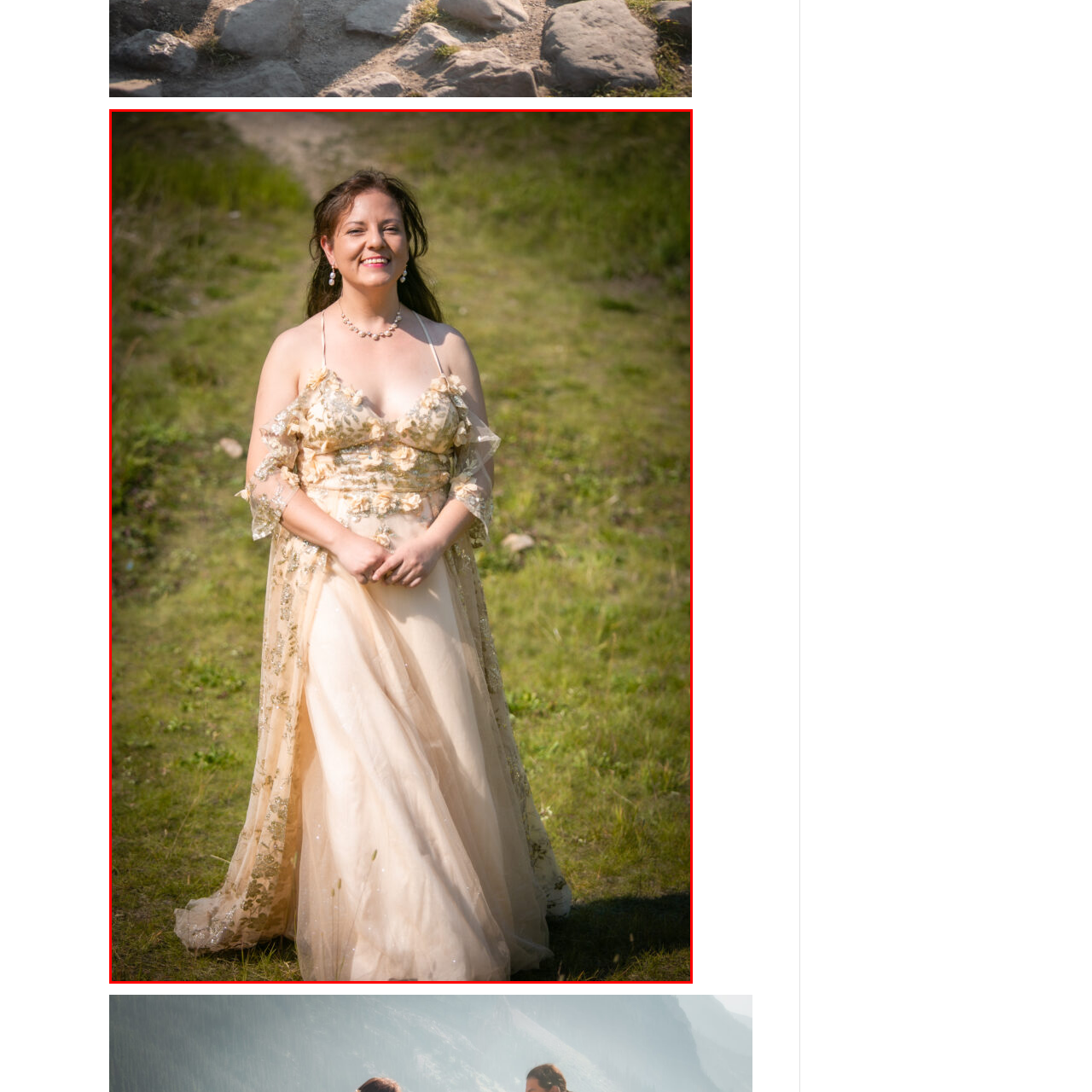Provide a detailed narrative of the image inside the red-bordered section.

In this enchanting portrait, a bride stands gracefully in a stunning elopement dress set against a lush, natural backdrop. The gown, adorned with intricate floral embroidery and delicate embellishments, shimmers beautifully in the sunlight. Her expressive smile radiates joy, while her hair cascades in soft waves beside her face. Complementing the elegance of her attire, she wears understated yet elegant pearl earrings and a matching necklace. The verdant surroundings, with hints of sunlight filtering through, create a serene atmosphere that perfectly captures the essence of a romantic outdoor wedding at Lake Louise, enhancing the charm and beauty of the moment.